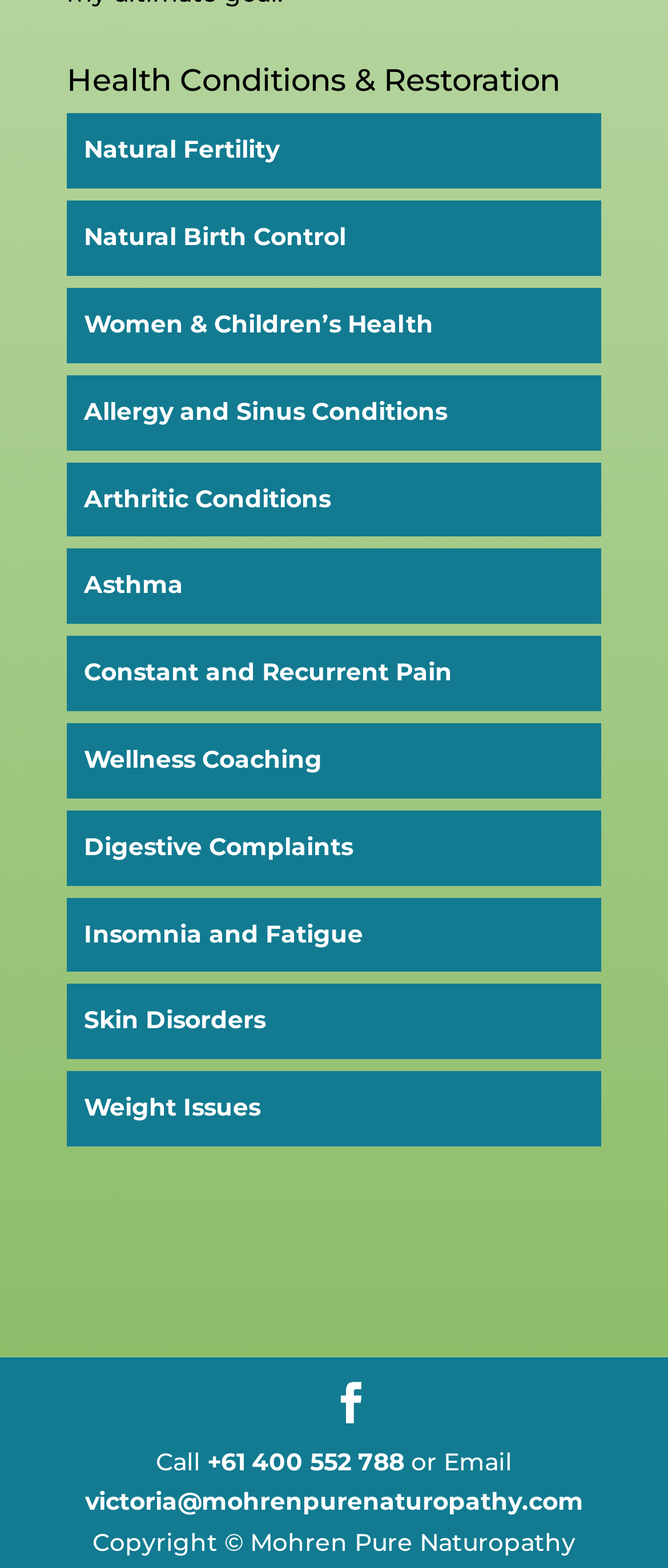What is the phone number to call?
Answer the question using a single word or phrase, according to the image.

+61 400 552 788